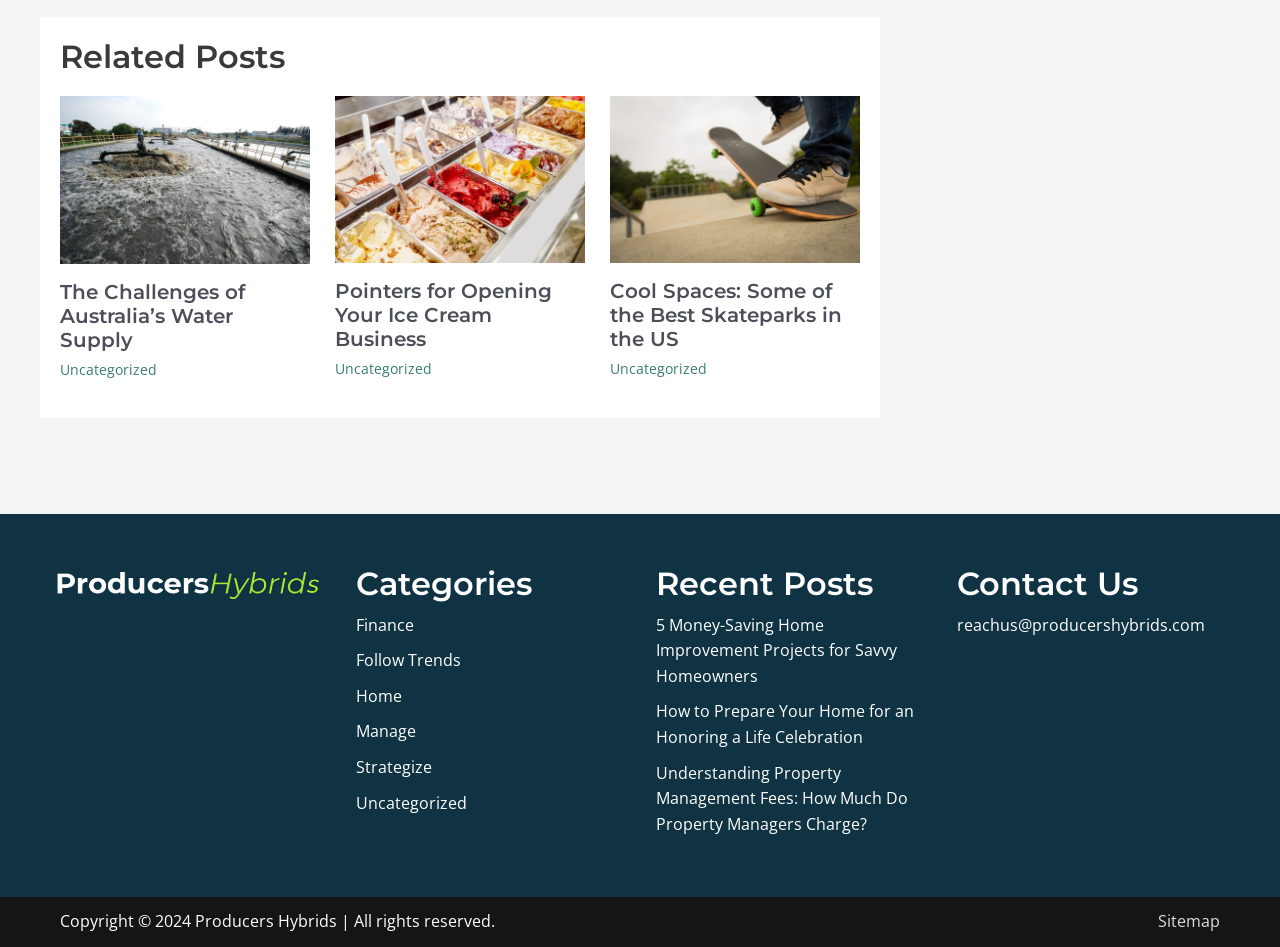Identify the coordinates of the bounding box for the element that must be clicked to accomplish the instruction: "Explore Cool Spaces: Some of the Best Skateparks in the US".

[0.477, 0.176, 0.672, 0.199]